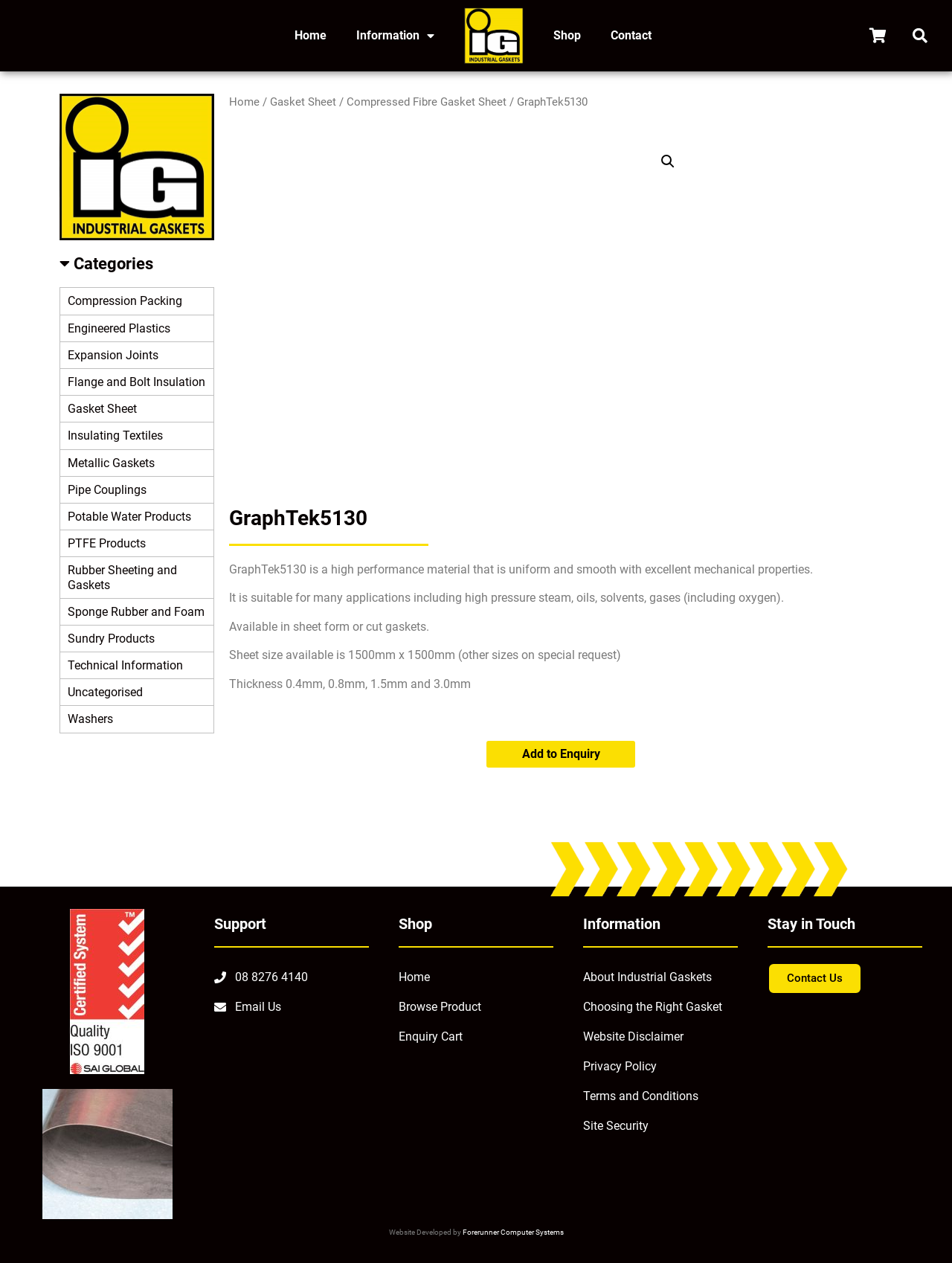Given the element description, predict the bounding box coordinates in the format (top-left x, top-left y, bottom-right x, bottom-right y), using floating point numbers between 0 and 1: Contact Us

[0.806, 0.762, 0.905, 0.787]